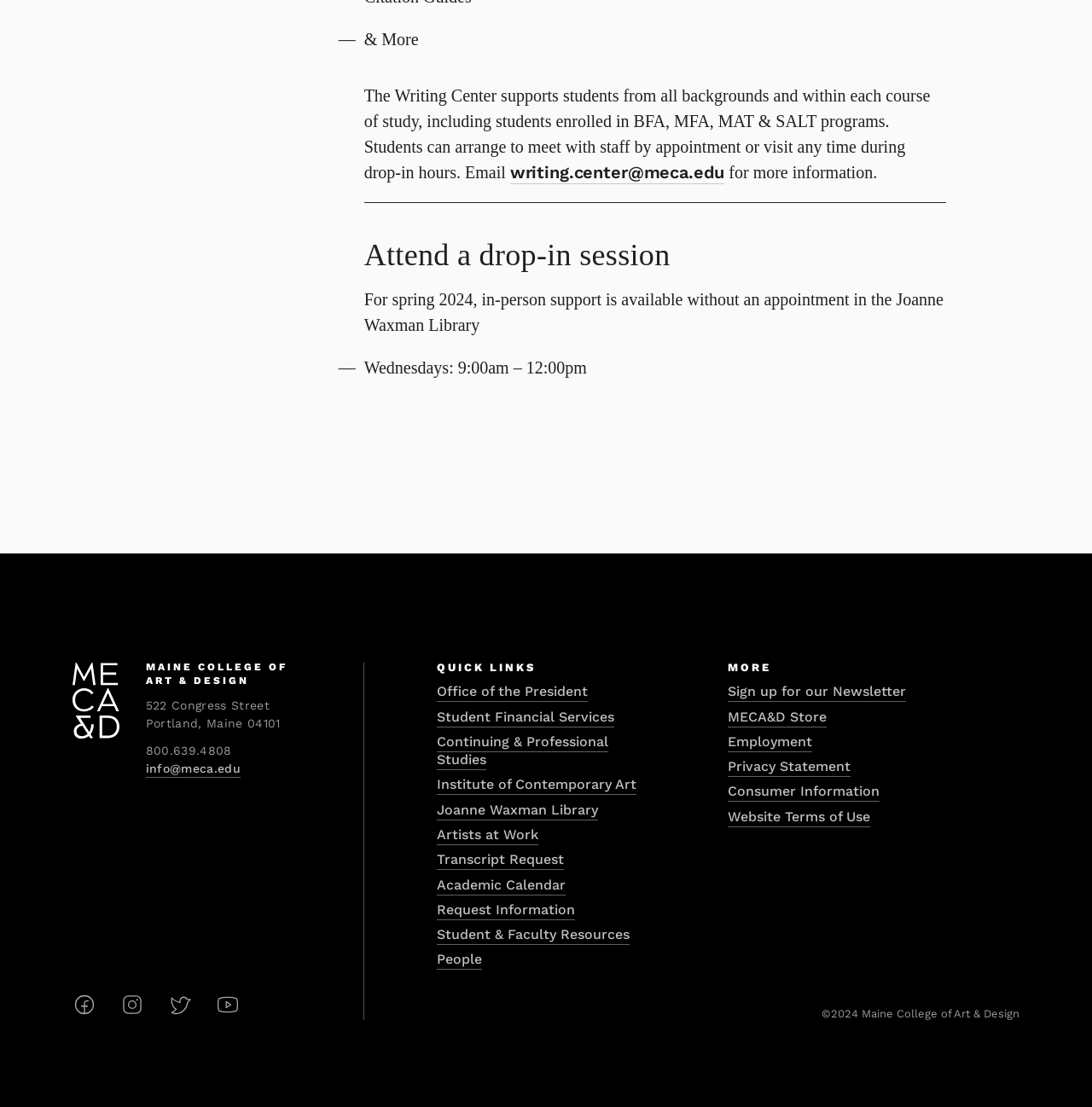Can you show the bounding box coordinates of the region to click on to complete the task described in the instruction: "Attend a drop-in session"?

[0.333, 0.229, 0.867, 0.294]